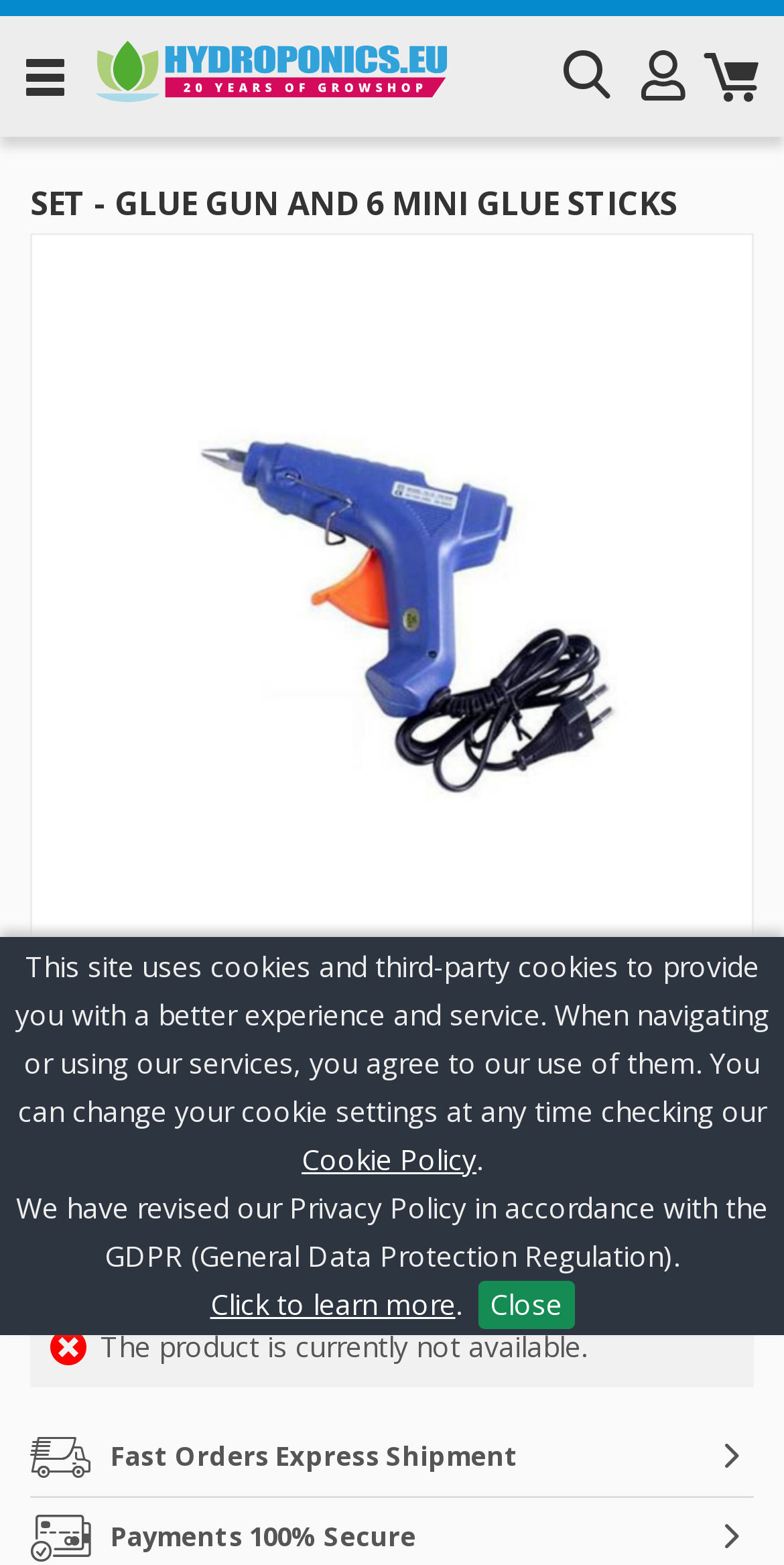Please locate the bounding box coordinates of the element that should be clicked to achieve the given instruction: "Click the product image".

[0.067, 0.163, 0.938, 0.6]